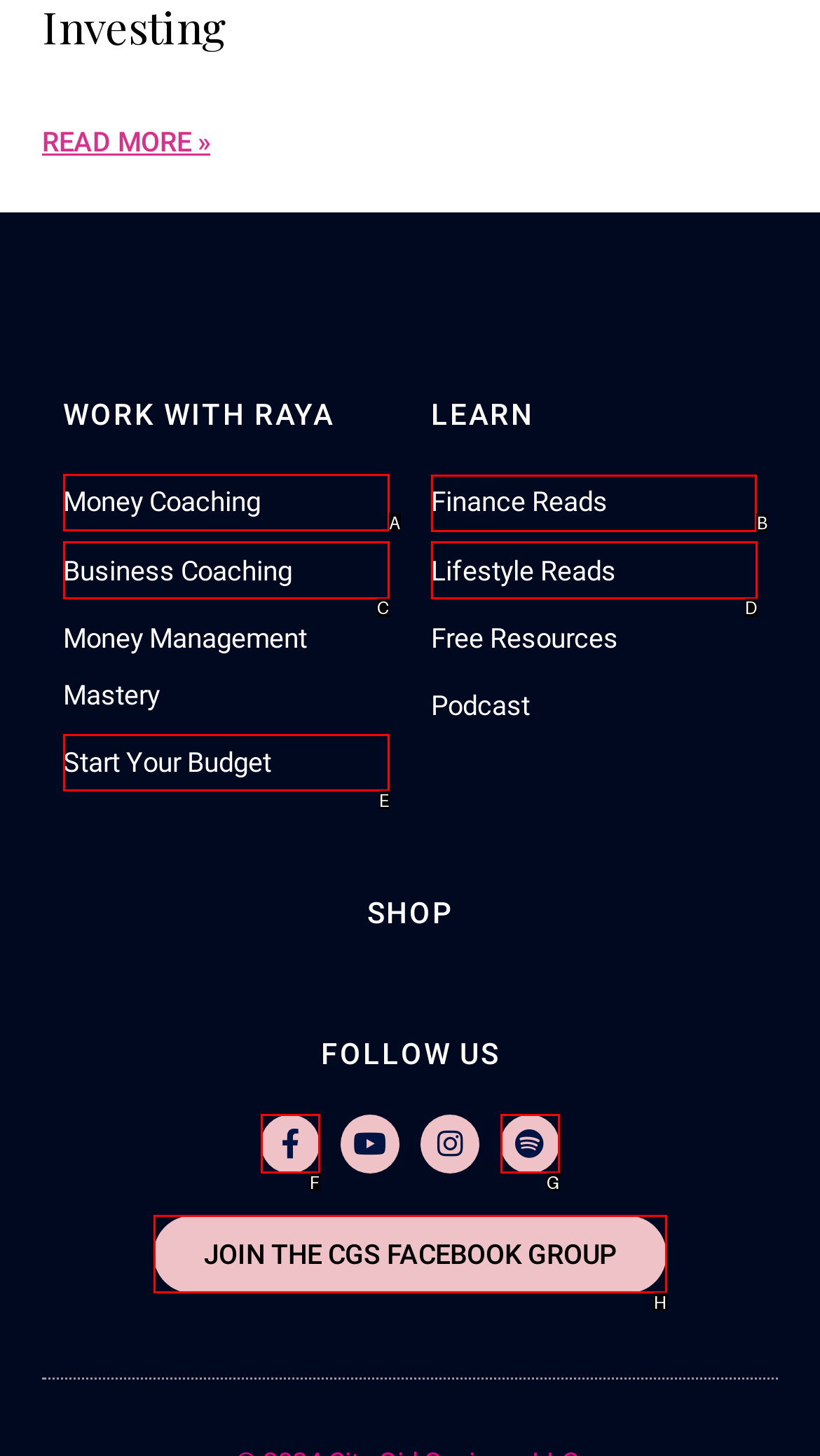Select the appropriate HTML element to click for the following task: Explore finance reads
Answer with the letter of the selected option from the given choices directly.

B